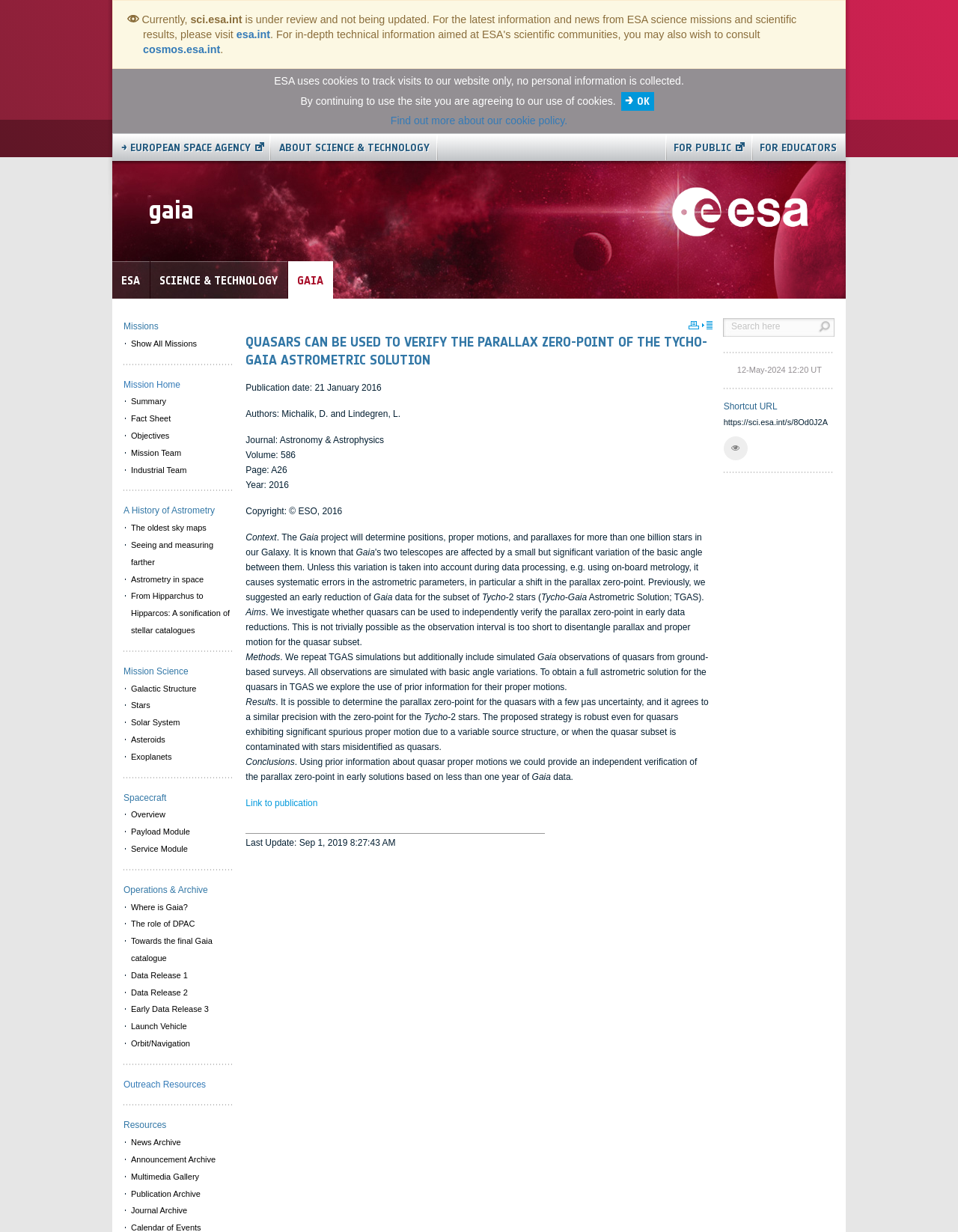Pinpoint the bounding box coordinates of the area that should be clicked to complete the following instruction: "Show all missions". The coordinates must be given as four float numbers between 0 and 1, i.e., [left, top, right, bottom].

[0.129, 0.272, 0.242, 0.286]